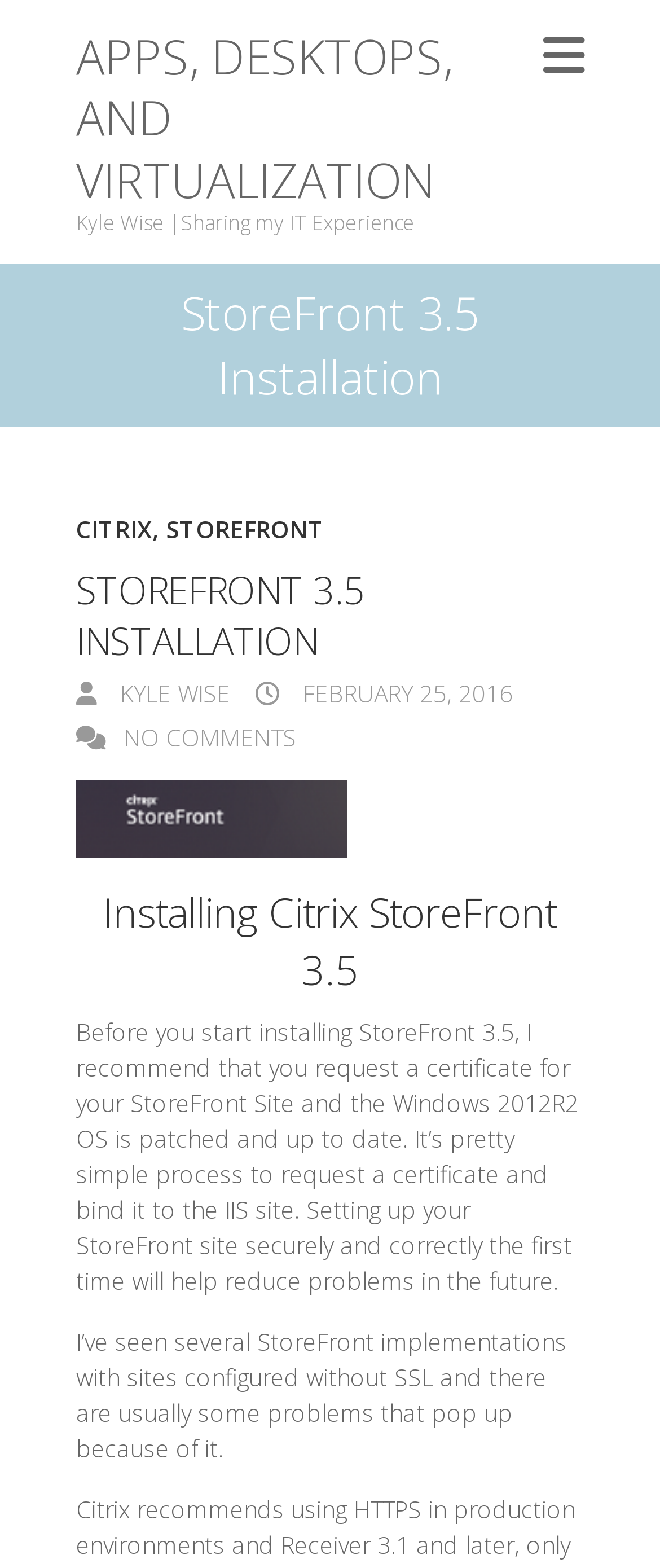Pinpoint the bounding box coordinates of the element to be clicked to execute the instruction: "Sign up for an account".

None